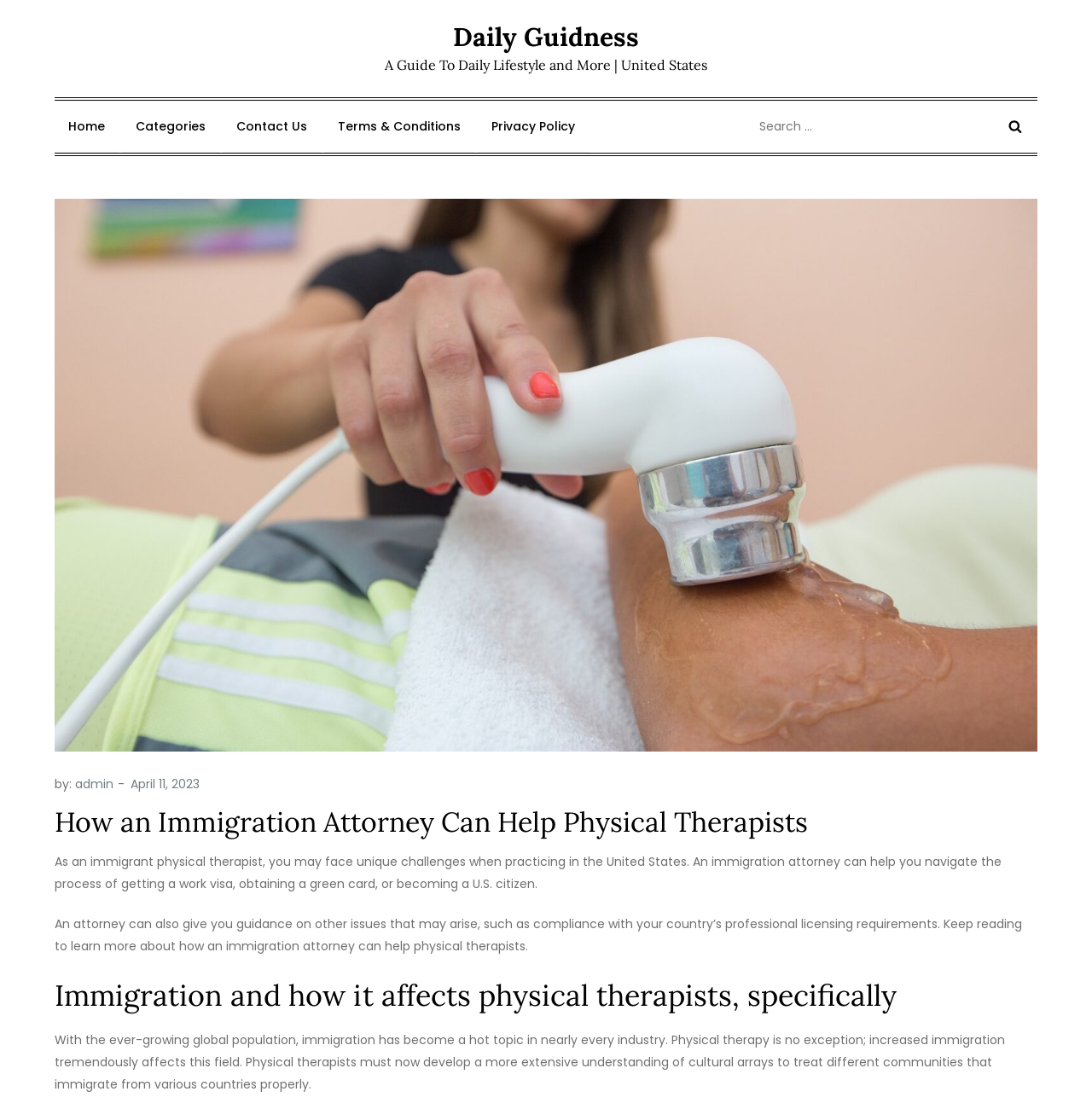Indicate the bounding box coordinates of the element that must be clicked to execute the instruction: "view terms and conditions". The coordinates should be given as four float numbers between 0 and 1, i.e., [left, top, right, bottom].

[0.297, 0.091, 0.434, 0.137]